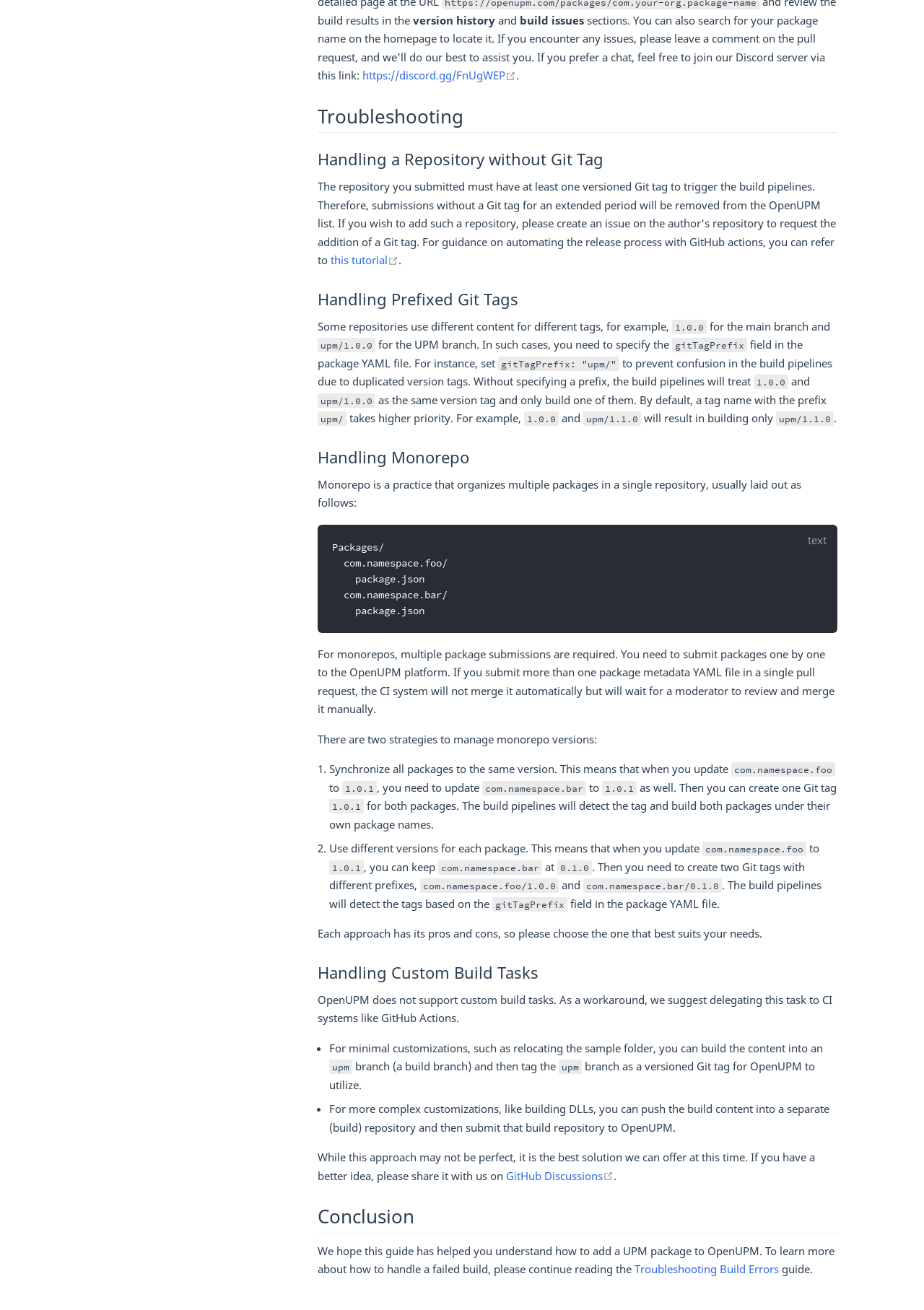Give a one-word or one-phrase response to the question: 
What is the purpose of the gitTagPrefix field?

To prevent confusion in build pipelines